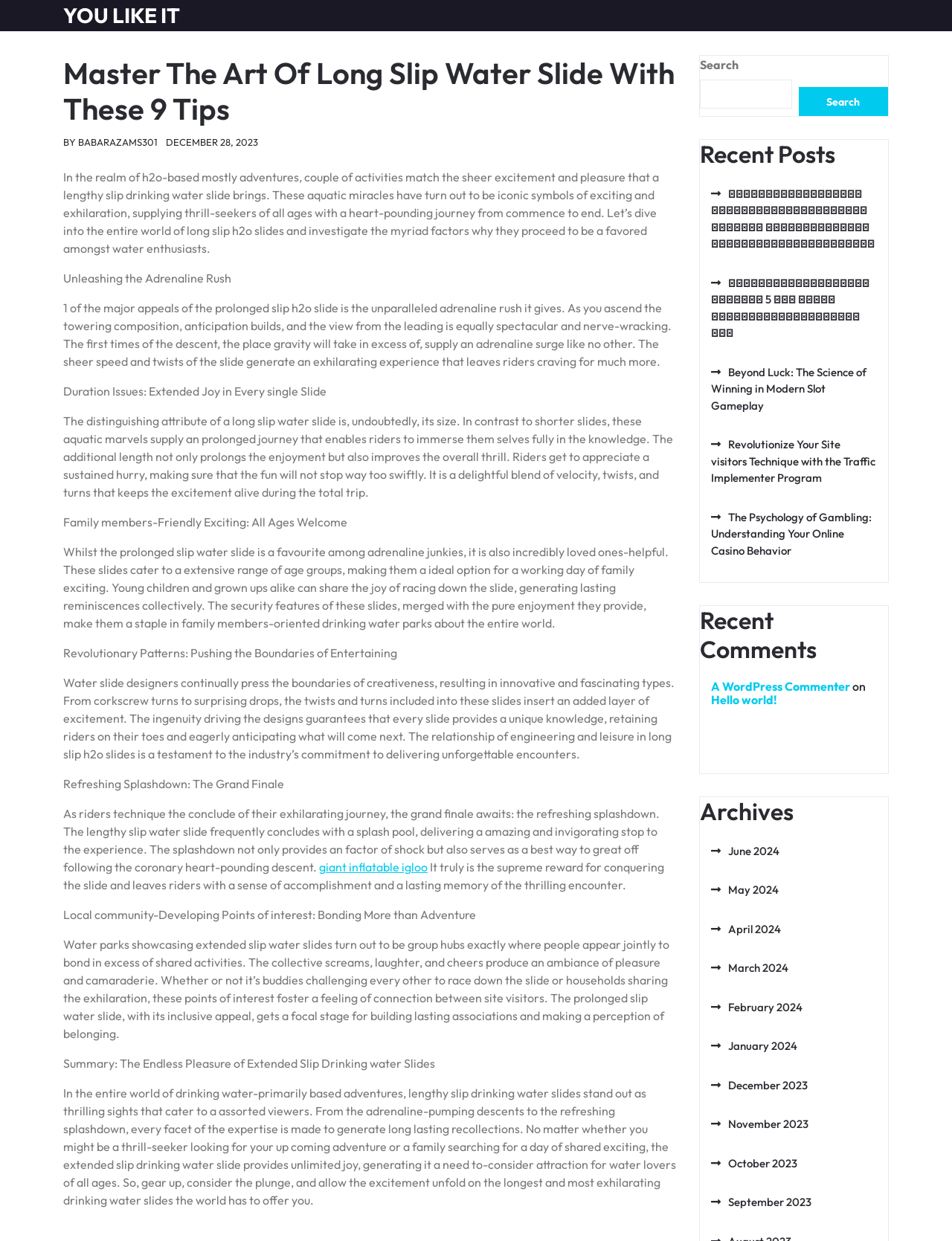Predict the bounding box coordinates of the area that should be clicked to accomplish the following instruction: "Click on the link 'YOU LIKE IT'". The bounding box coordinates should consist of four float numbers between 0 and 1, i.e., [left, top, right, bottom].

[0.066, 0.002, 0.189, 0.023]